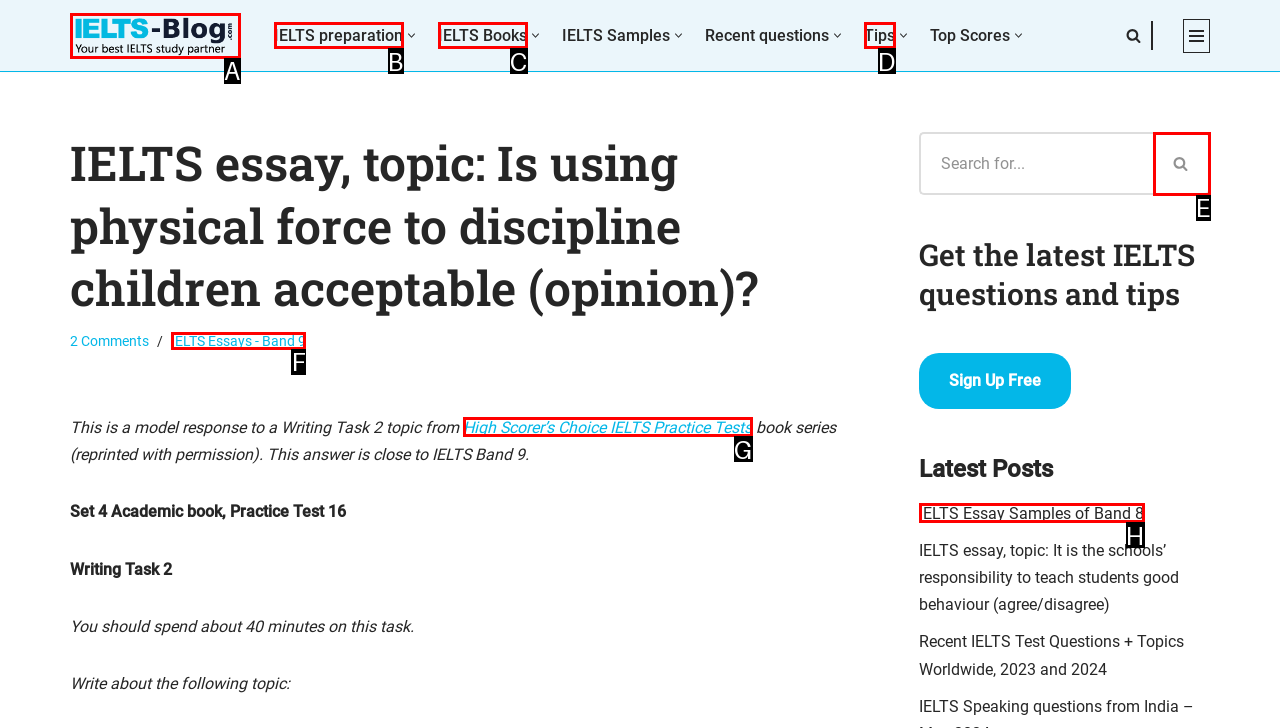Select the appropriate HTML element that needs to be clicked to execute the following task: Read the 'IELTS Essays - Band 9' article. Respond with the letter of the option.

F